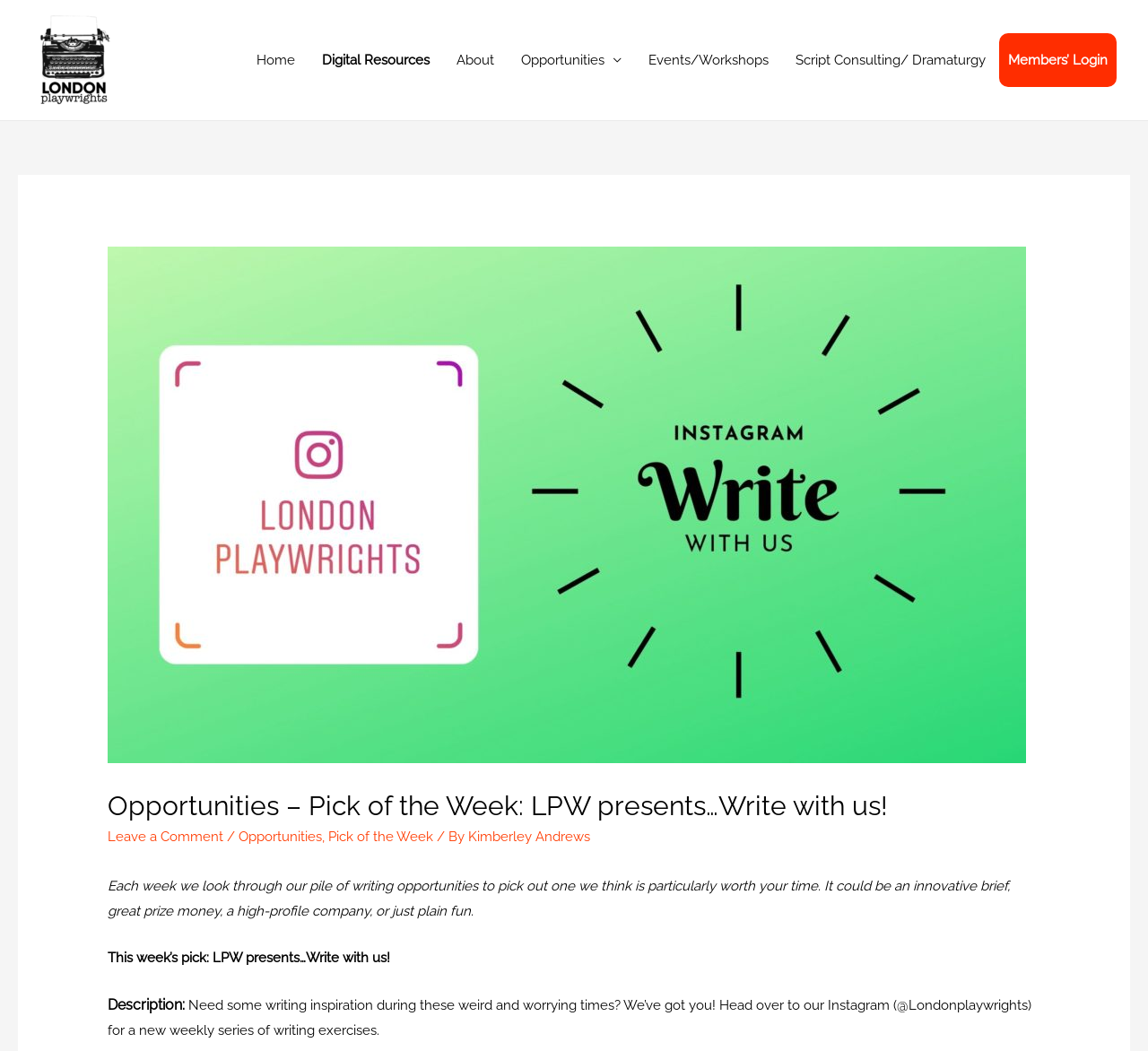How many navigation links are there?
Based on the image, provide your answer in one word or phrase.

7